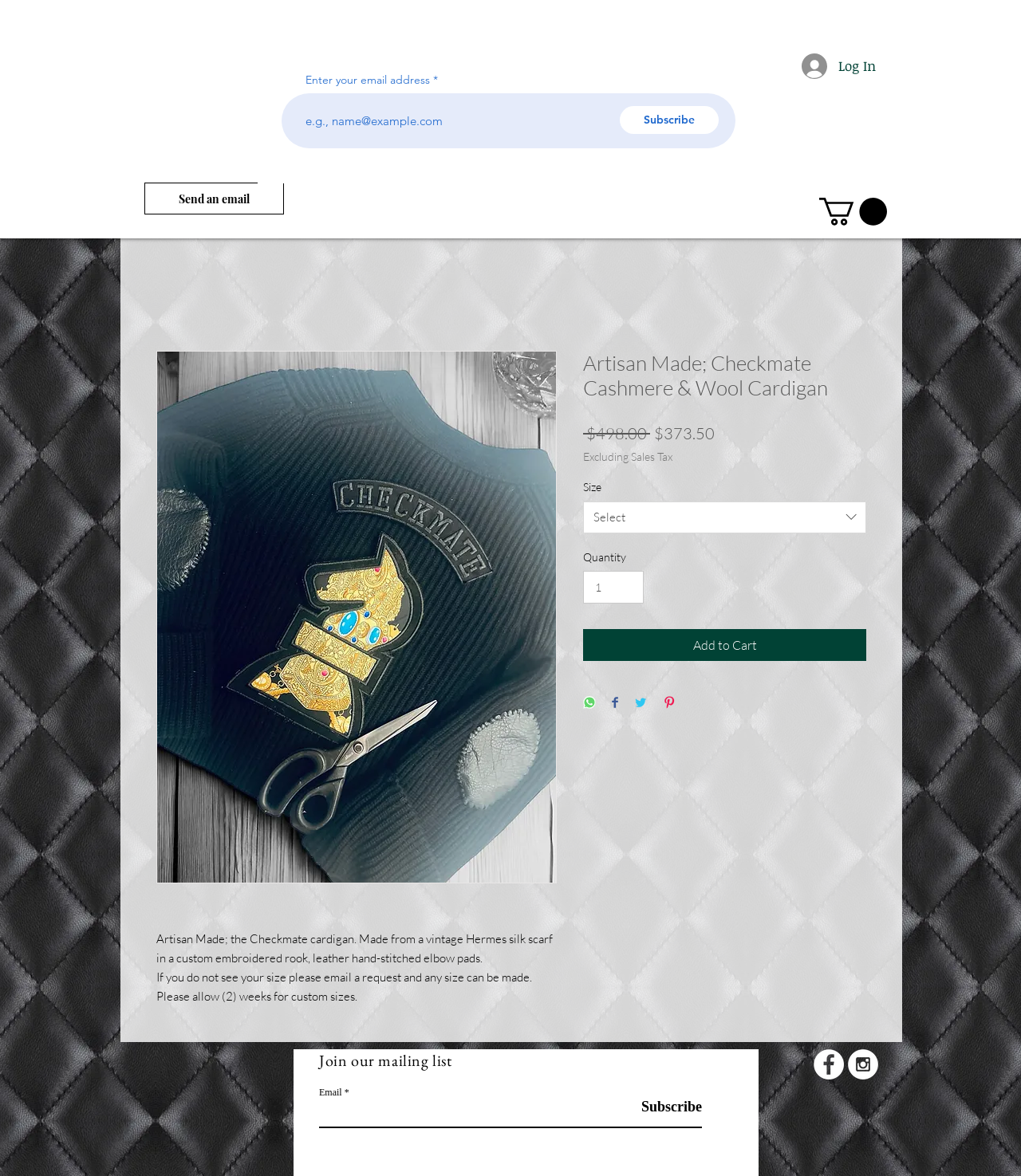What is the material of the Checkmate cardigan?
Using the picture, provide a one-word or short phrase answer.

Cashmere & Wool